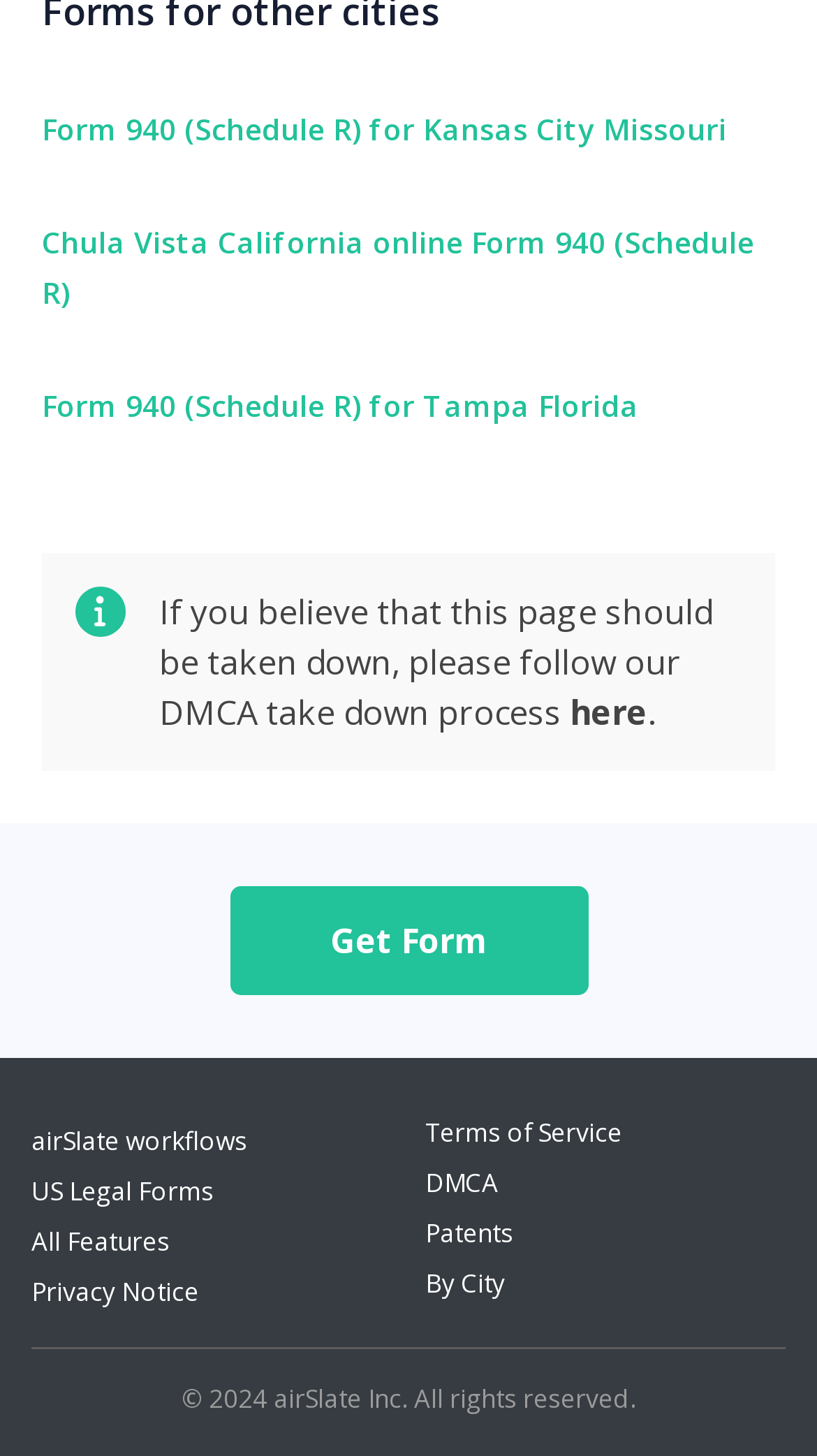Identify the bounding box coordinates of the area you need to click to perform the following instruction: "Click on the link to access Form 940 (Schedule R) for Kansas City Missouri".

[0.051, 0.072, 0.949, 0.106]